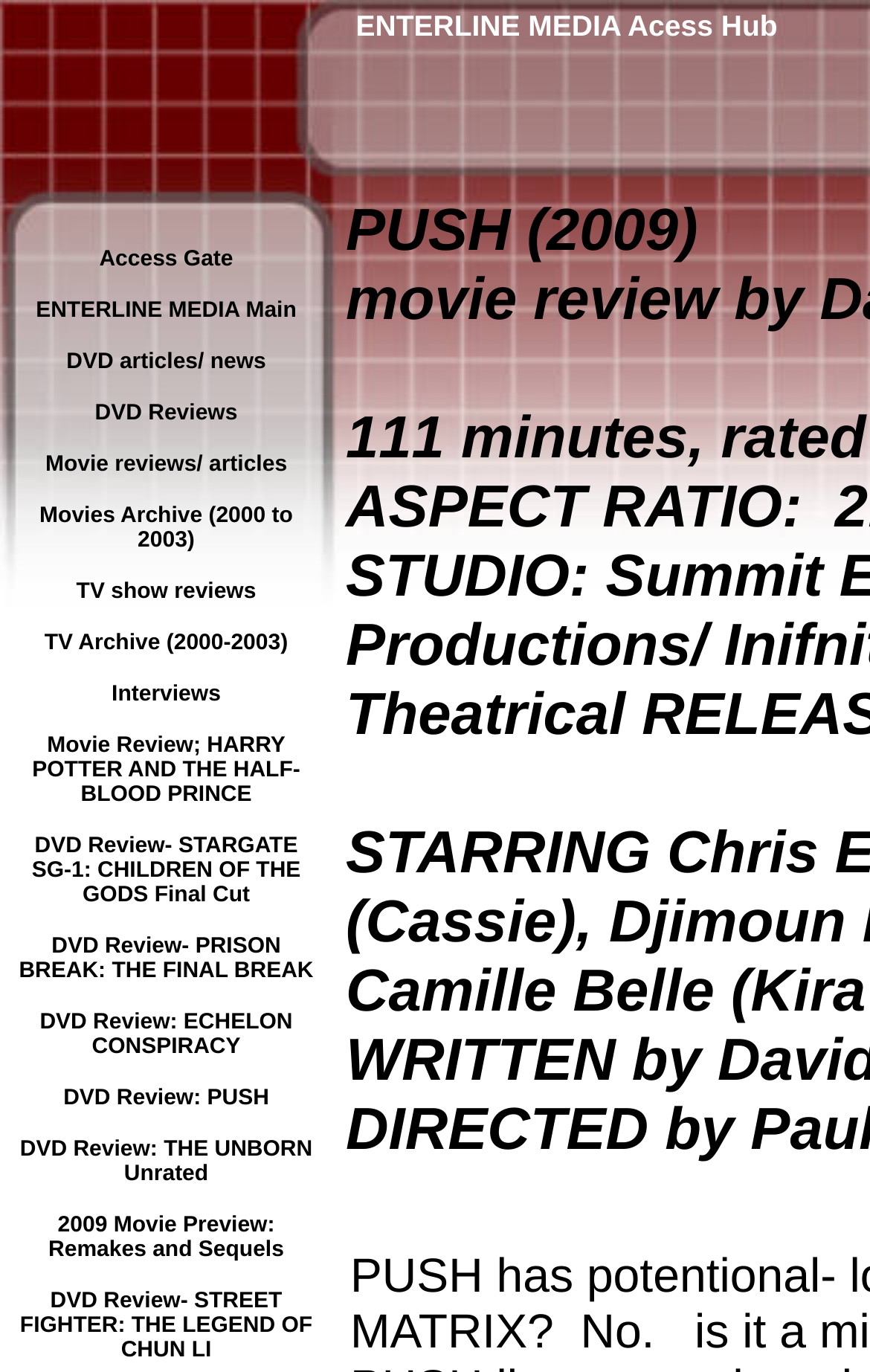Elaborate on the information and visuals displayed on the webpage.

This webpage is a movie review page, specifically for the 2009 movie "PUSH". The page is divided into two main sections. On the left side, there is a navigation menu with 12 links to different categories, including "Access Gate", "ENTERLINE MEDIA Main", "DVD articles/news", "DVD Reviews", "Movie reviews/articles", "Movies Archive (2000 to 2003)", "TV show reviews", "TV Archive (2000-2003)", "Interviews", and more. Each link is placed in a grid cell and is aligned vertically, with a small gap between each cell.

On the right side of the page, there is a list of 12 movie and DVD reviews, including "Movie Review; HARRY POTTER AND THE HALF-BLOOD PRINCE", "DVD Review- STARGATE SG-1: CHILDREN OF THE GODS Final Cut", "DVD Review- PRISON BREAK: THE FINAL BREAK", and "DVD Review: PUSH", among others. Each review is also placed in a grid cell and is aligned vertically, with a small gap between each cell. The reviews are stacked on top of each other, with the most recent one at the top.